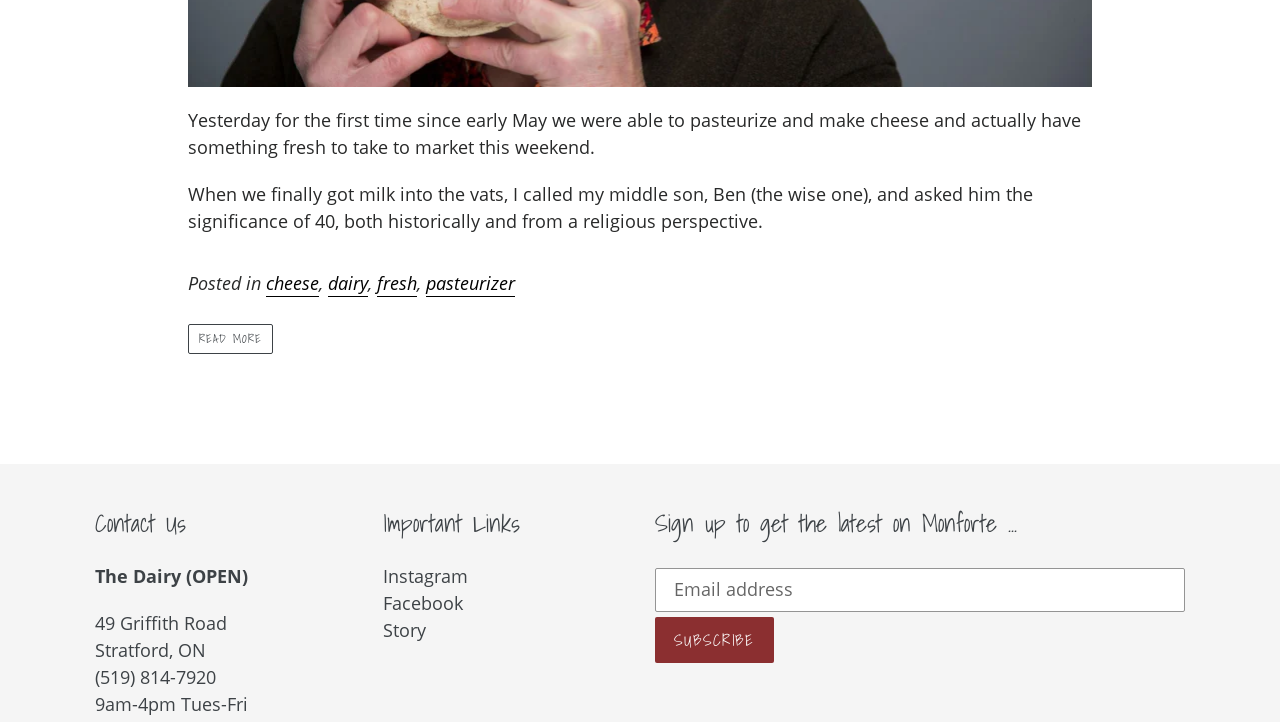What is the significance of 40 mentioned in the text?
Answer the question with a single word or phrase by looking at the picture.

Historical and religious perspective